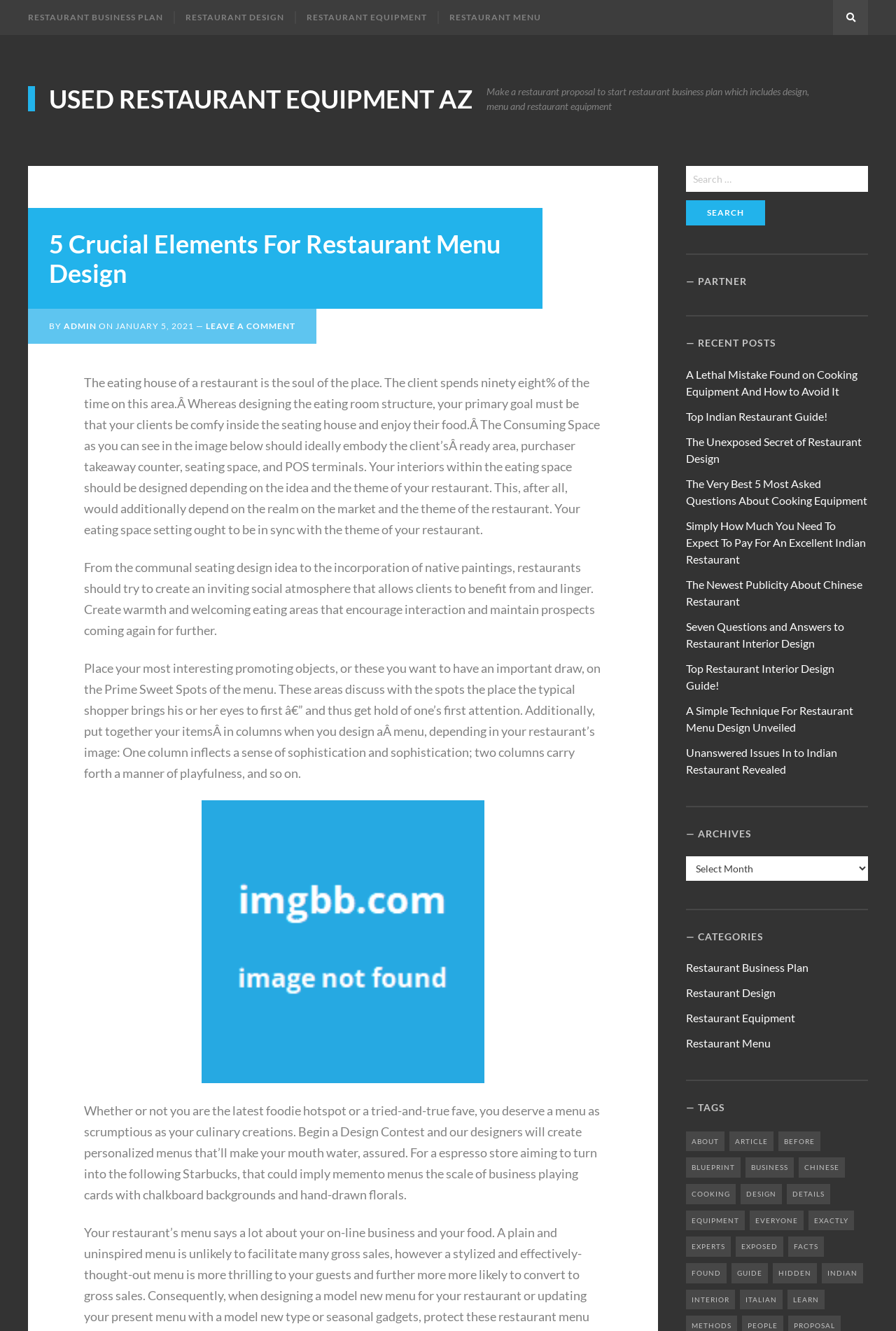Identify the bounding box coordinates for the element you need to click to achieve the following task: "Search for something". The coordinates must be four float values ranging from 0 to 1, formatted as [left, top, right, bottom].

[0.766, 0.125, 0.969, 0.169]